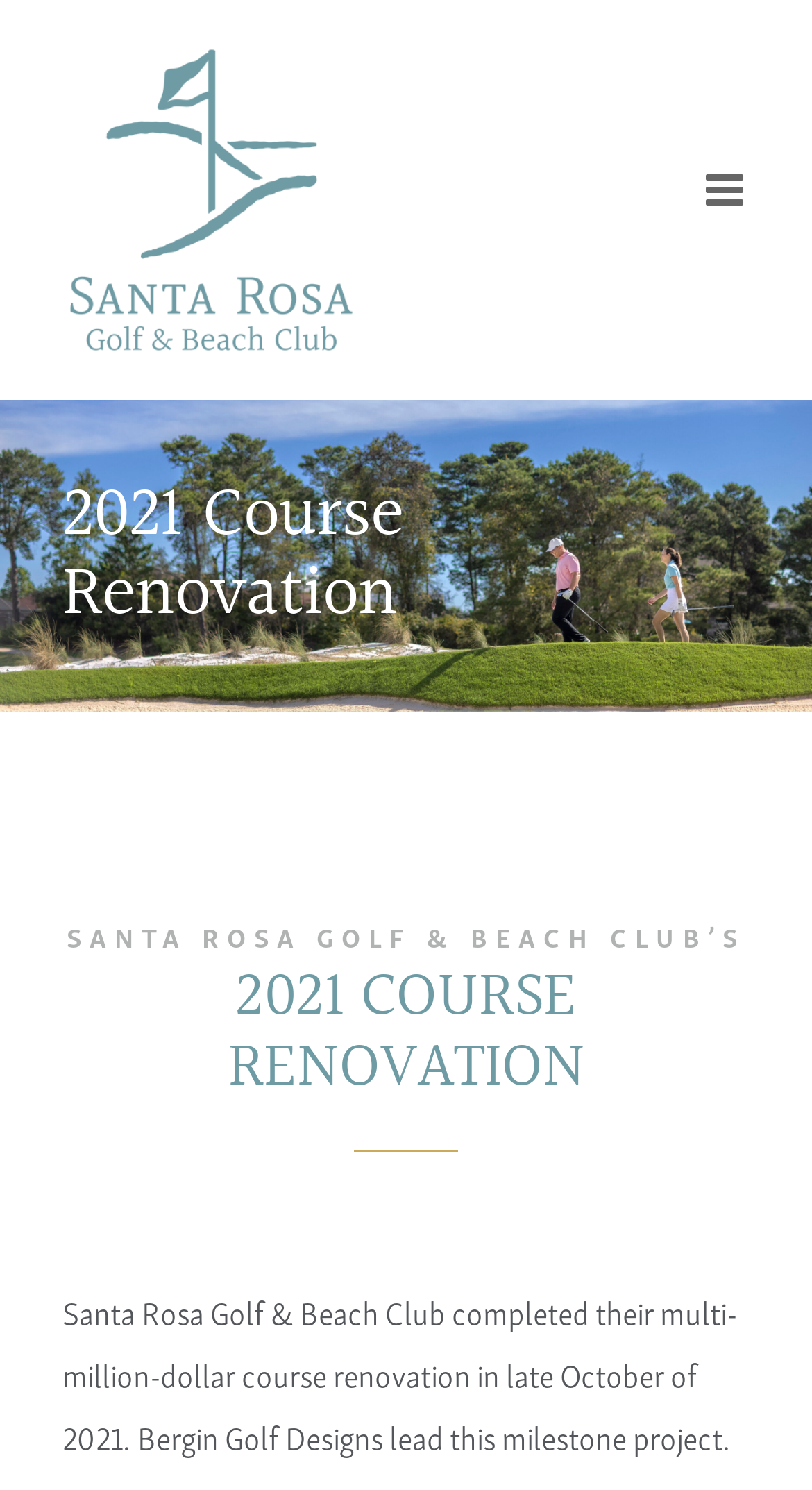Provide a one-word or short-phrase response to the question:
What is the position of the mobile menu toggle?

top right